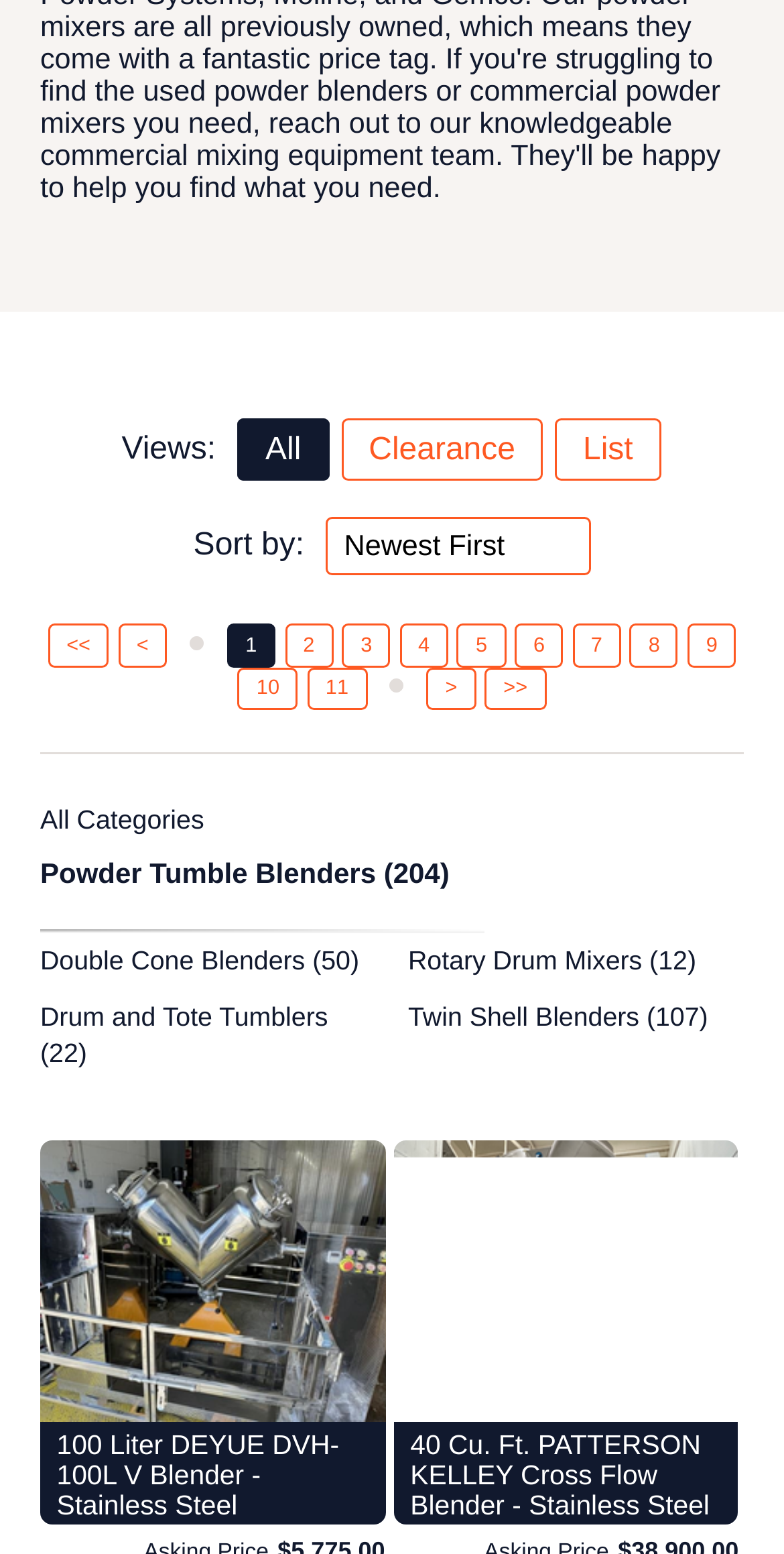Can you find the bounding box coordinates for the element to click on to achieve the instruction: "Click on '>>' to go to the next page"?

[0.619, 0.429, 0.696, 0.457]